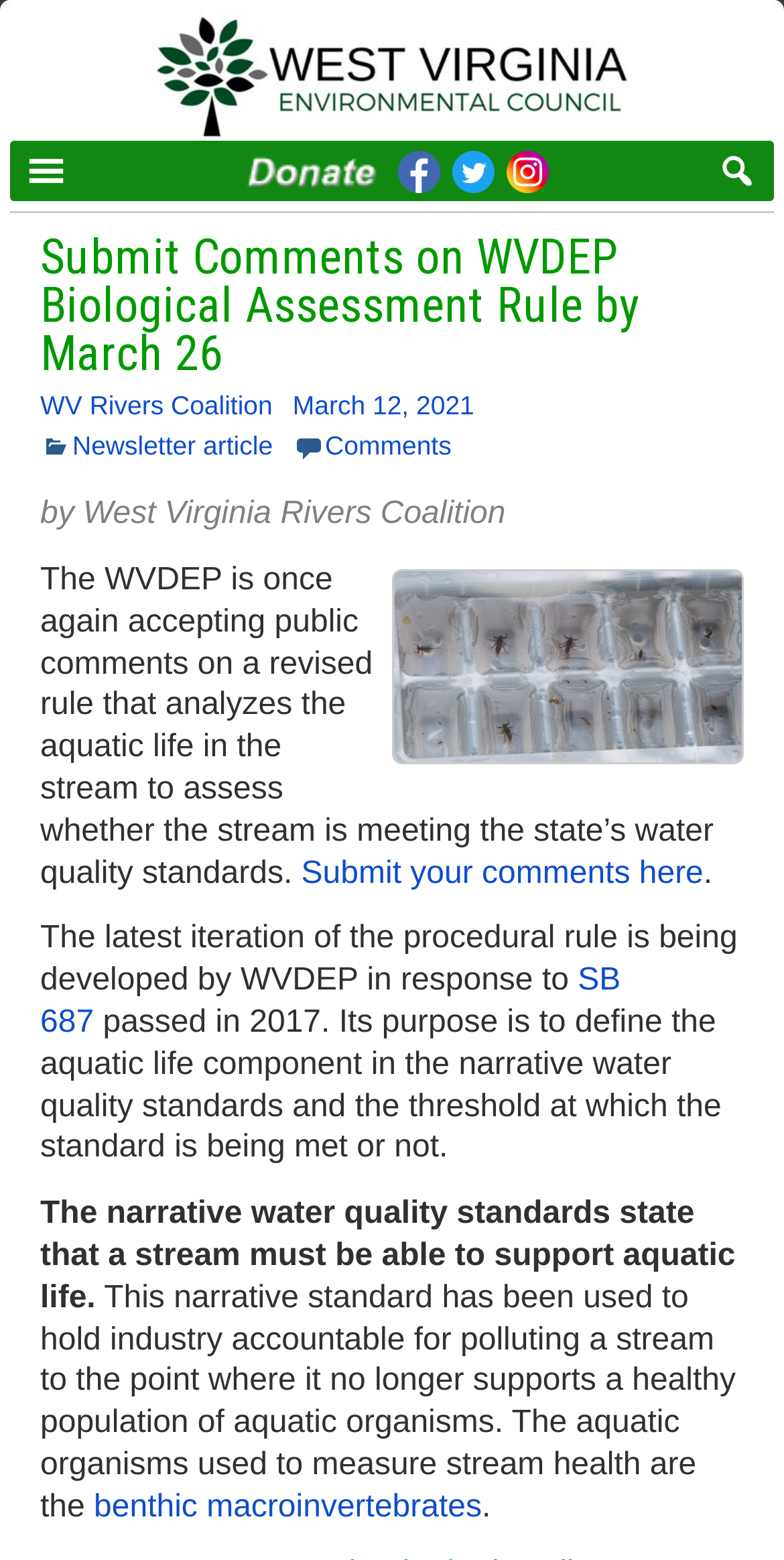Provide a brief response using a word or short phrase to this question:
What is the purpose of the revised rule?

To define aquatic life component